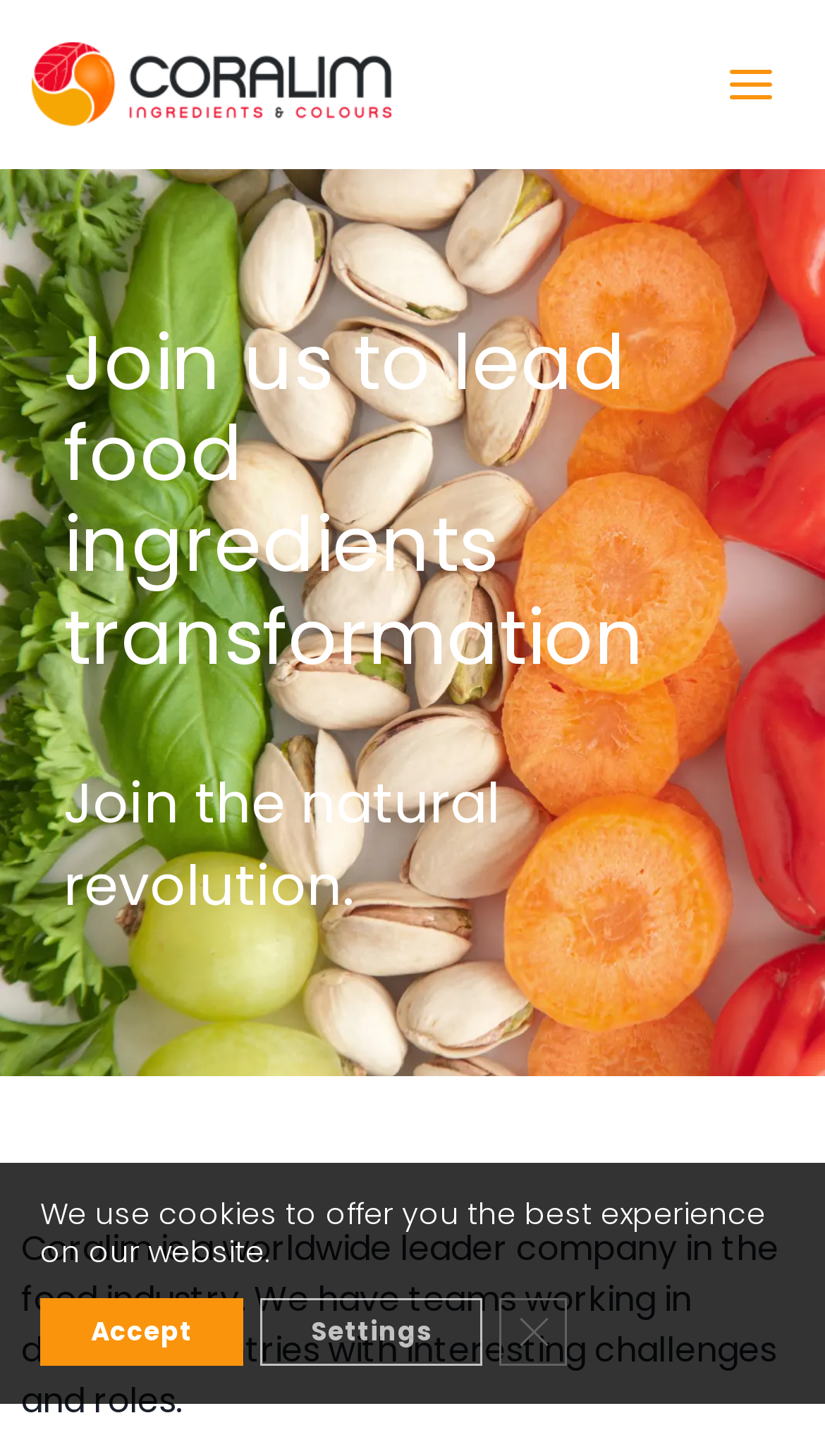Please reply to the following question with a single word or a short phrase:
What is the purpose of the button 'Open menu'?

To open the menu